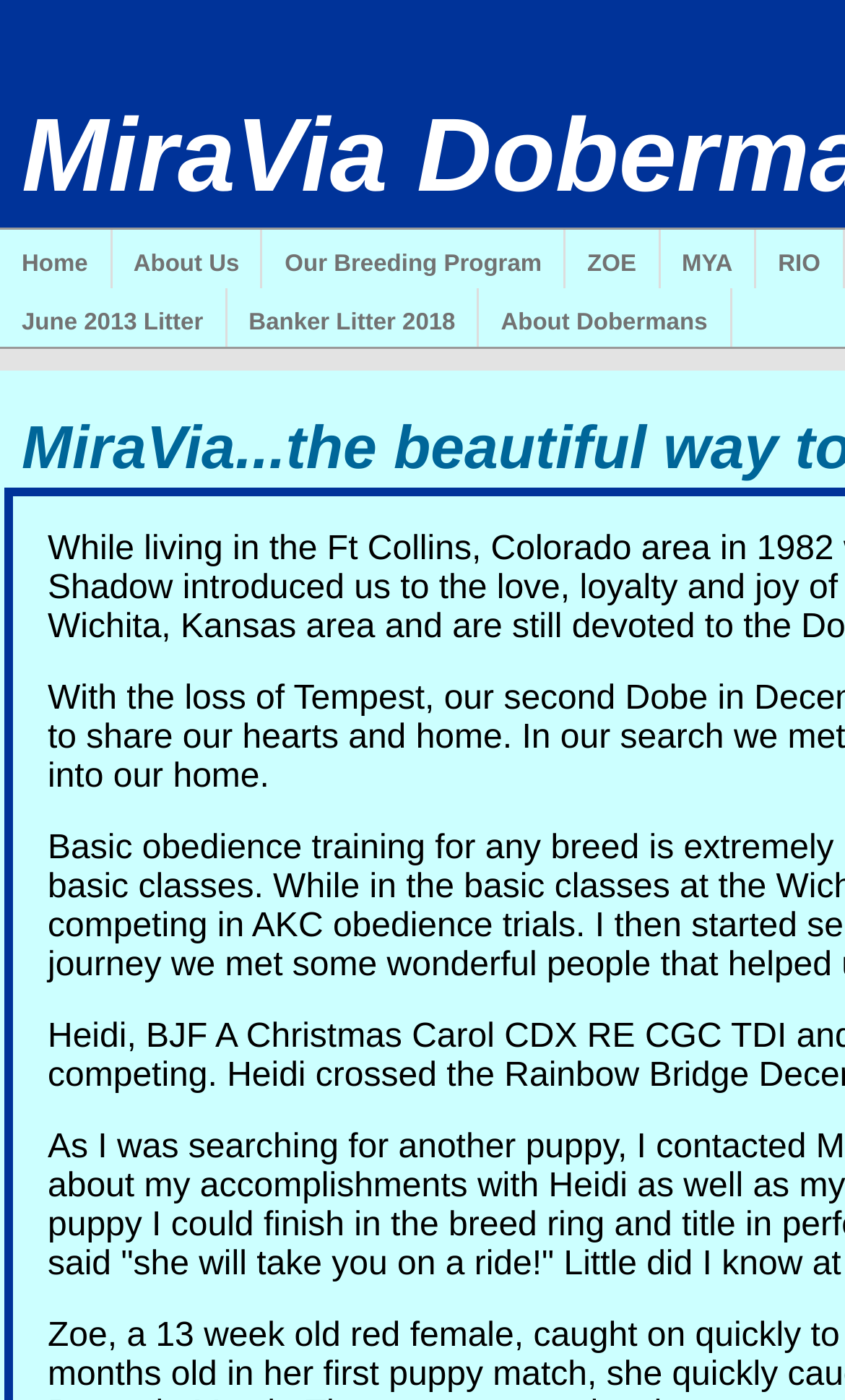Determine the bounding box coordinates of the clickable element necessary to fulfill the instruction: "check the June 2013 litter". Provide the coordinates as four float numbers within the 0 to 1 range, i.e., [left, top, right, bottom].

[0.0, 0.206, 0.269, 0.248]